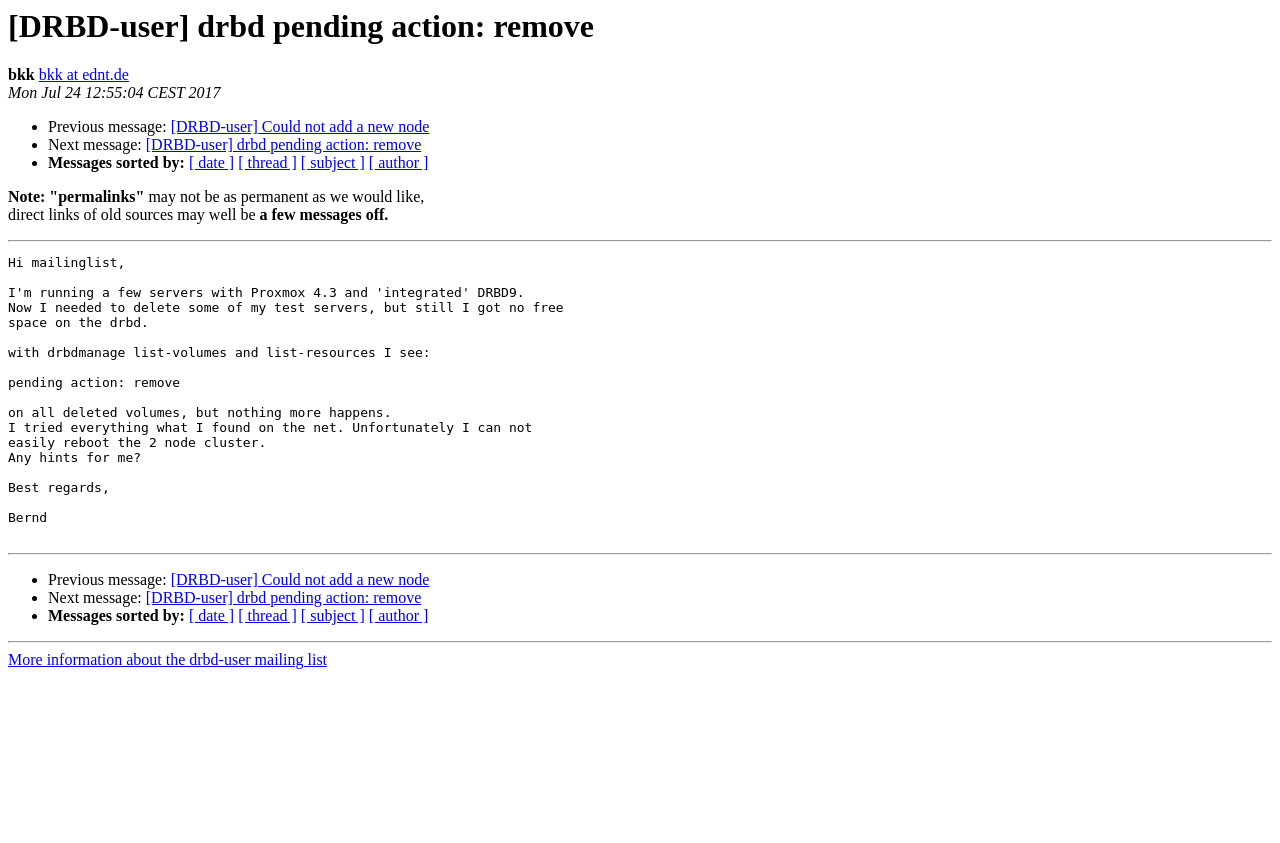Identify the bounding box coordinates of the specific part of the webpage to click to complete this instruction: "Get more information about the drbd-user mailing list".

[0.006, 0.773, 0.256, 0.793]